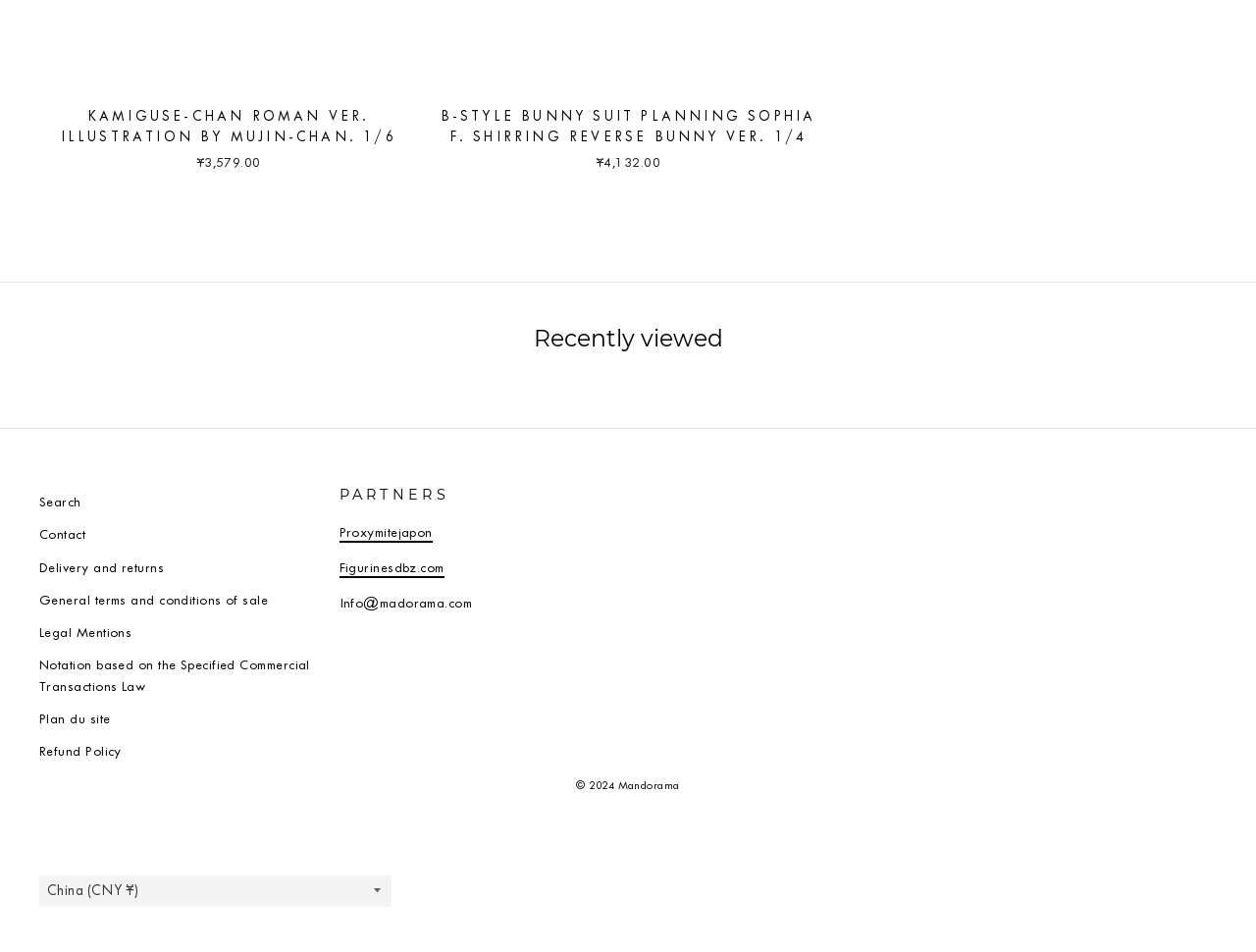How many links are there in the 'PARTNERS' section?
Please provide a comprehensive answer based on the contents of the image.

I counted the number of links under the 'PARTNERS' heading, which are 'Proxymitejapon', 'Figurinesdbz.com', and the email address 'Info@madorama.com'. There are three links in total.